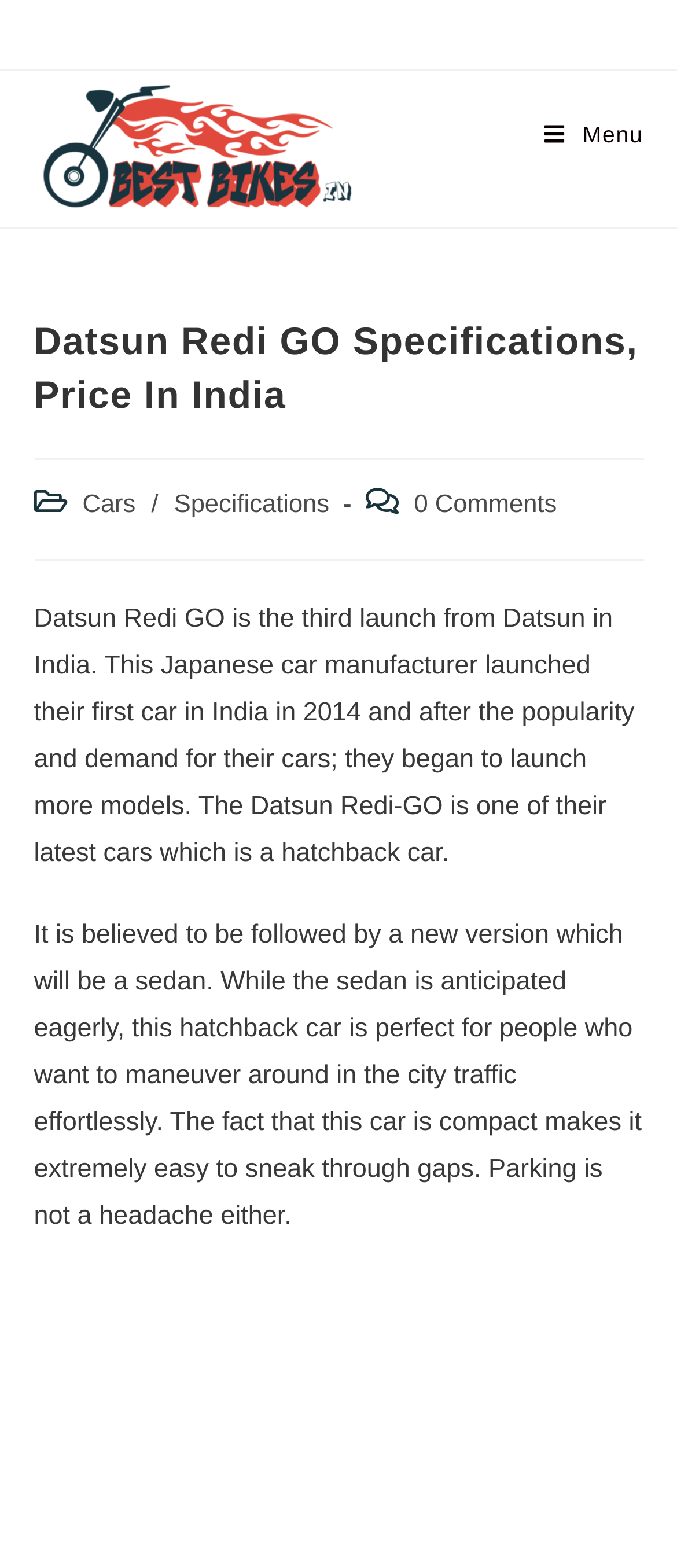Determine the bounding box coordinates for the UI element matching this description: "0 Comments".

[0.612, 0.313, 0.822, 0.331]